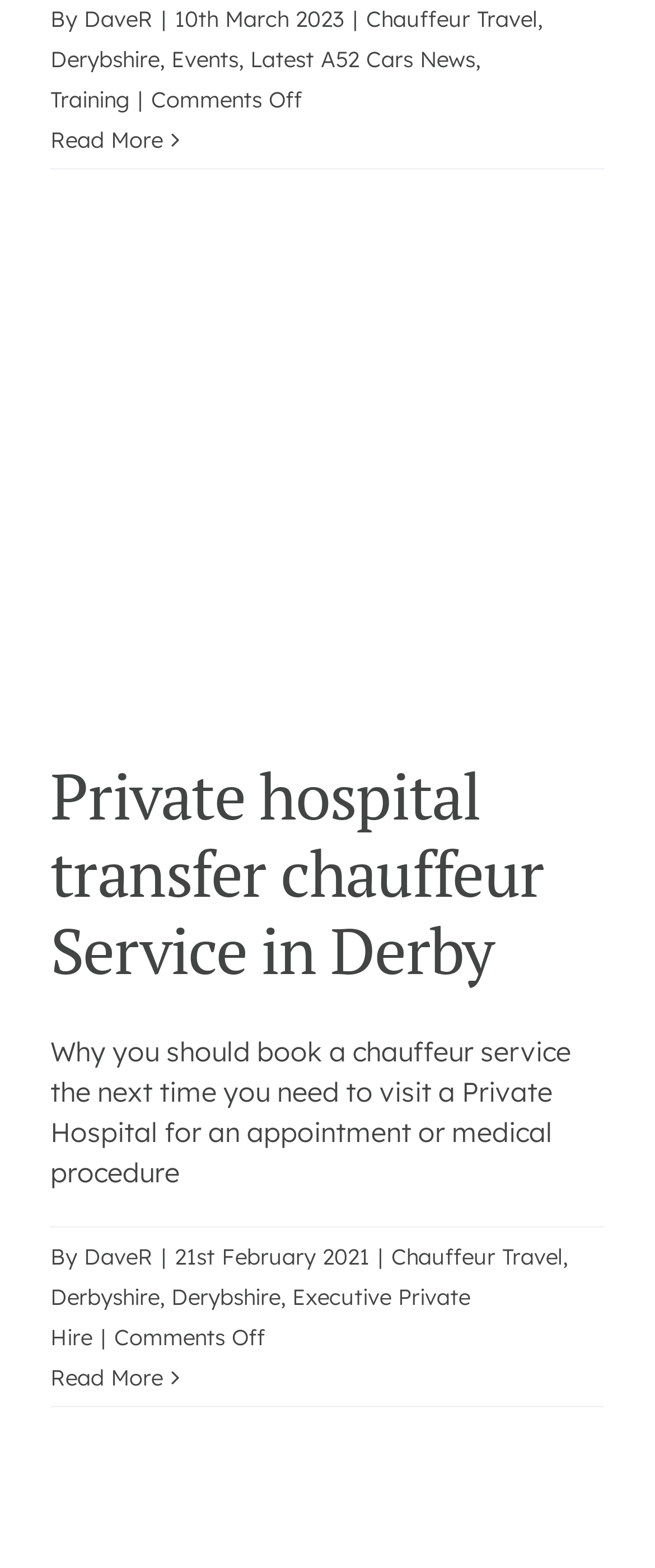How many articles are displayed on the webpage?
Based on the image, give a concise answer in the form of a single word or short phrase.

2